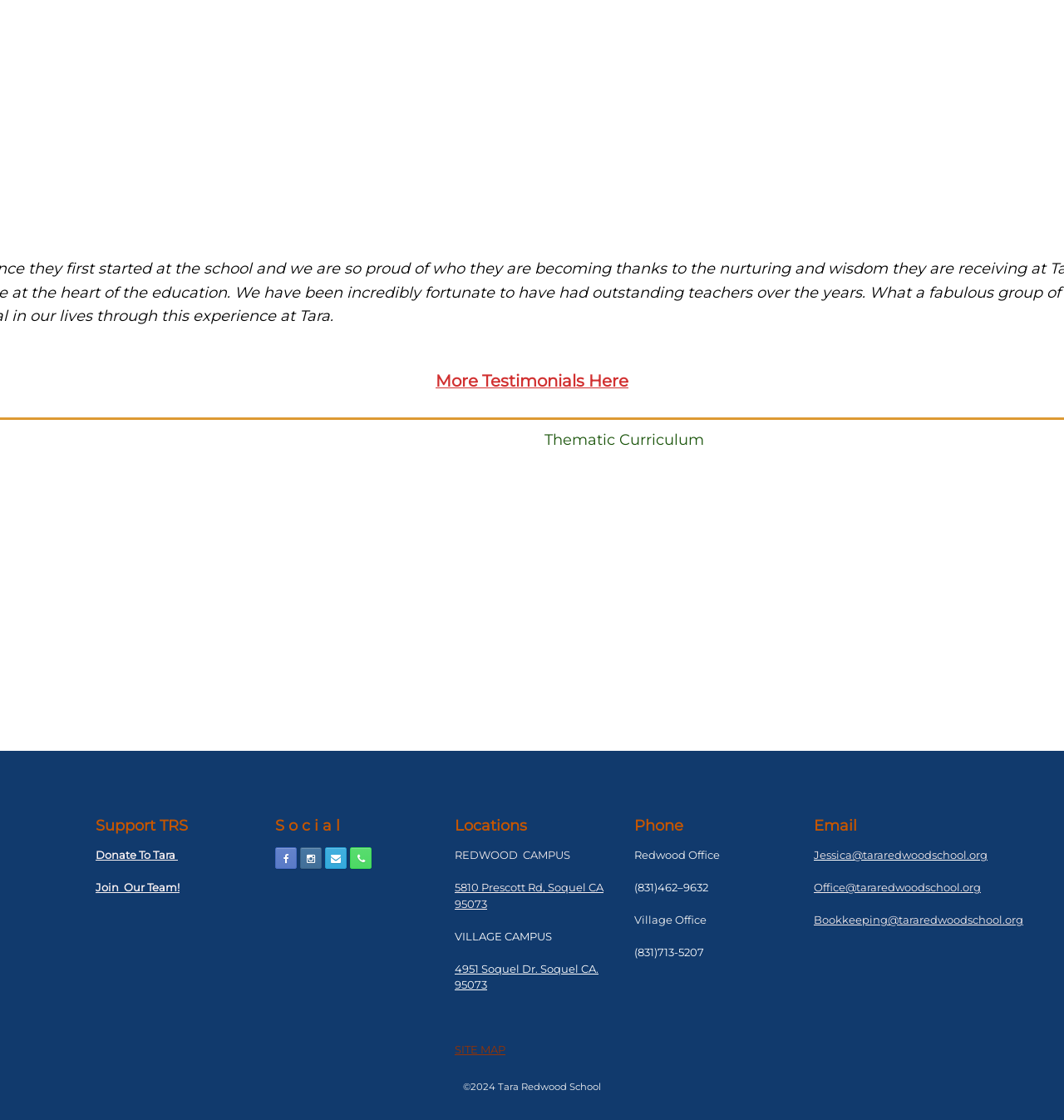Highlight the bounding box coordinates of the region I should click on to meet the following instruction: "Visit Facebook page".

[0.259, 0.757, 0.279, 0.776]